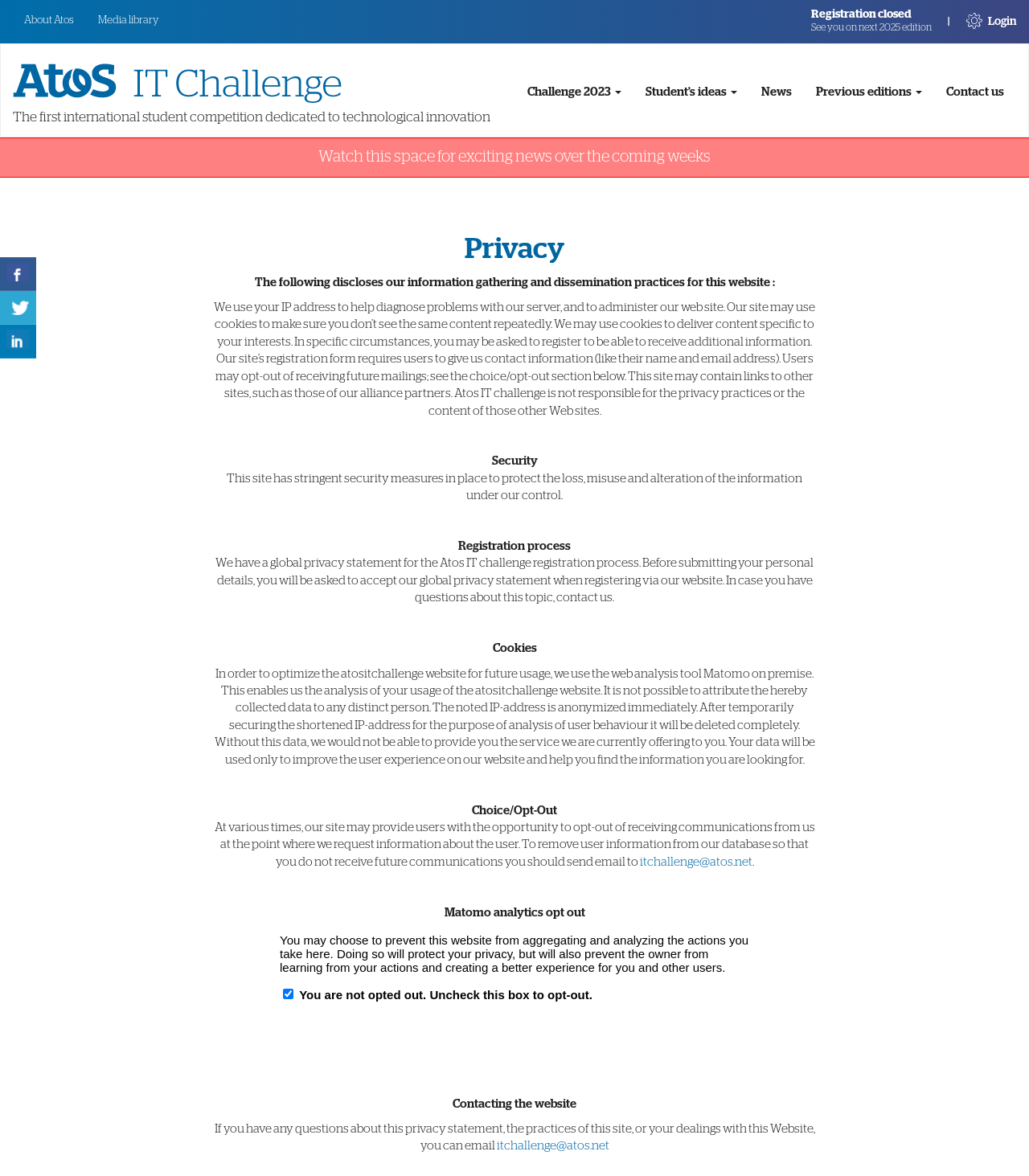Please identify the bounding box coordinates of where to click in order to follow the instruction: "Click on Contact us".

[0.908, 0.038, 0.988, 0.116]